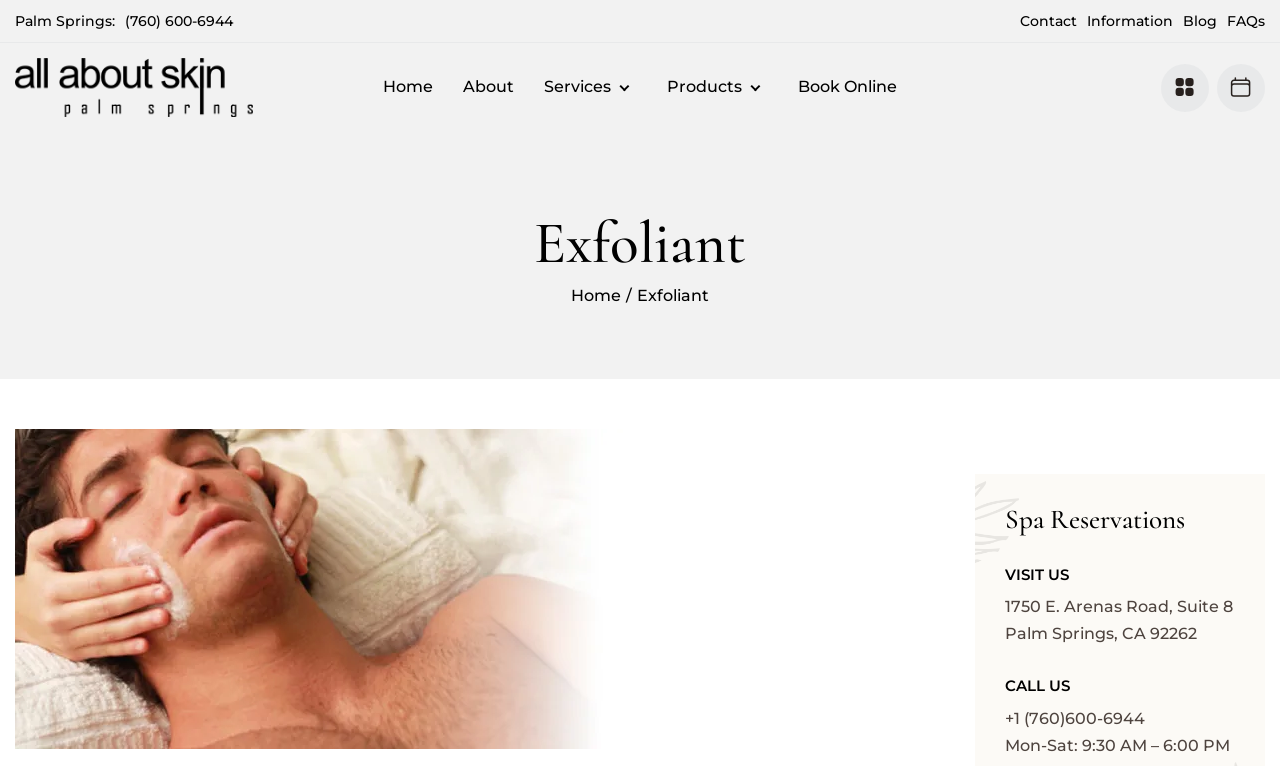What are the hours of operation for the spa?
Deliver a detailed and extensive answer to the question.

I found the hours of operation by looking at the section labeled 'VISIT US', where there is a static text element listing the hours as 'Mon-Sat: 9:30 AM – 6:00 PM'.